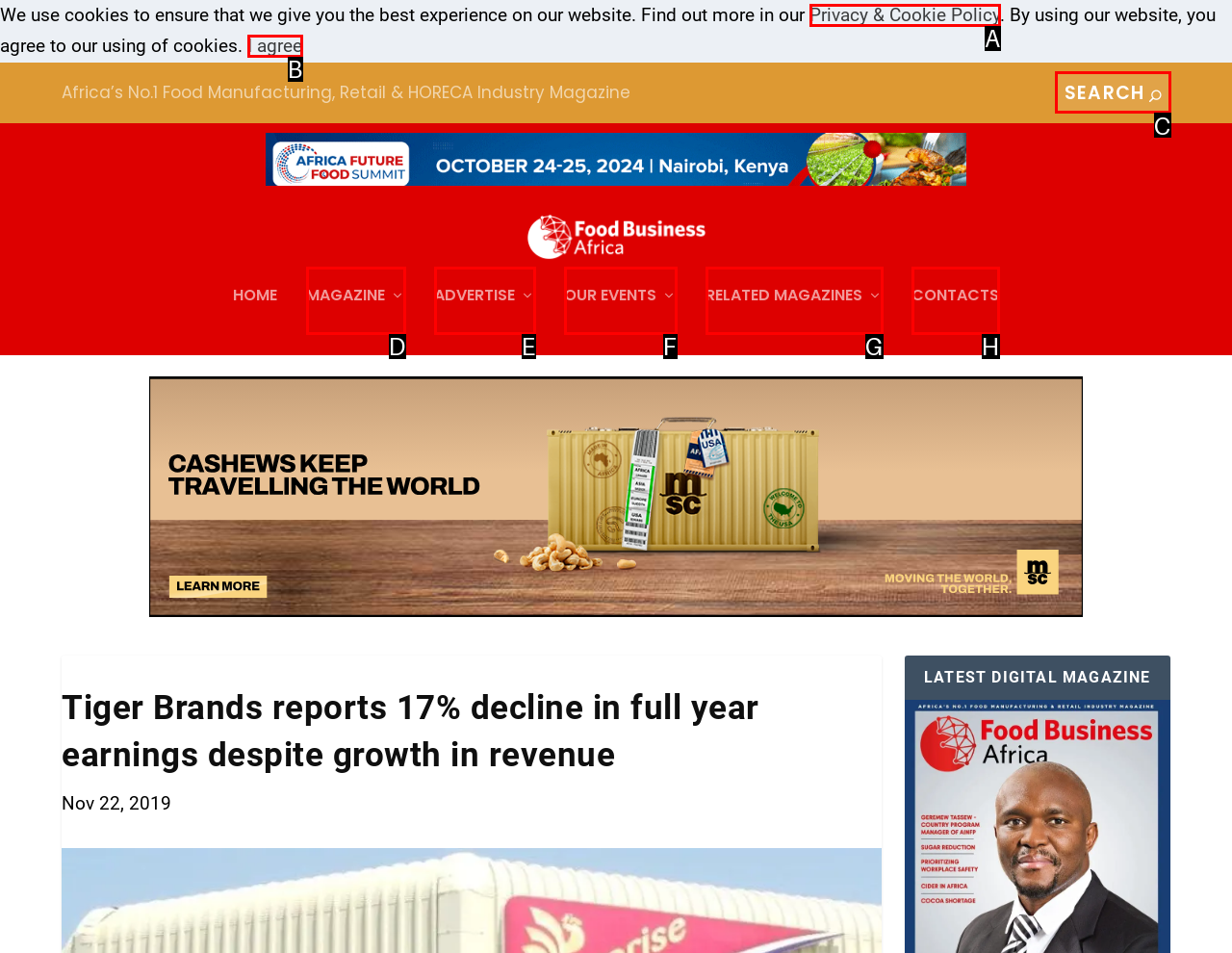Based on the description: Invisible Illness Film Project, identify the matching lettered UI element.
Answer by indicating the letter from the choices.

None